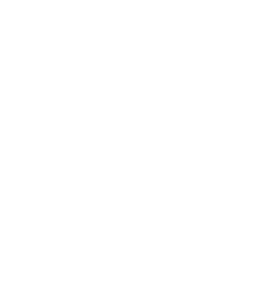What type of items does the collection specialize in?
Refer to the image and answer the question using a single word or phrase.

Leather items